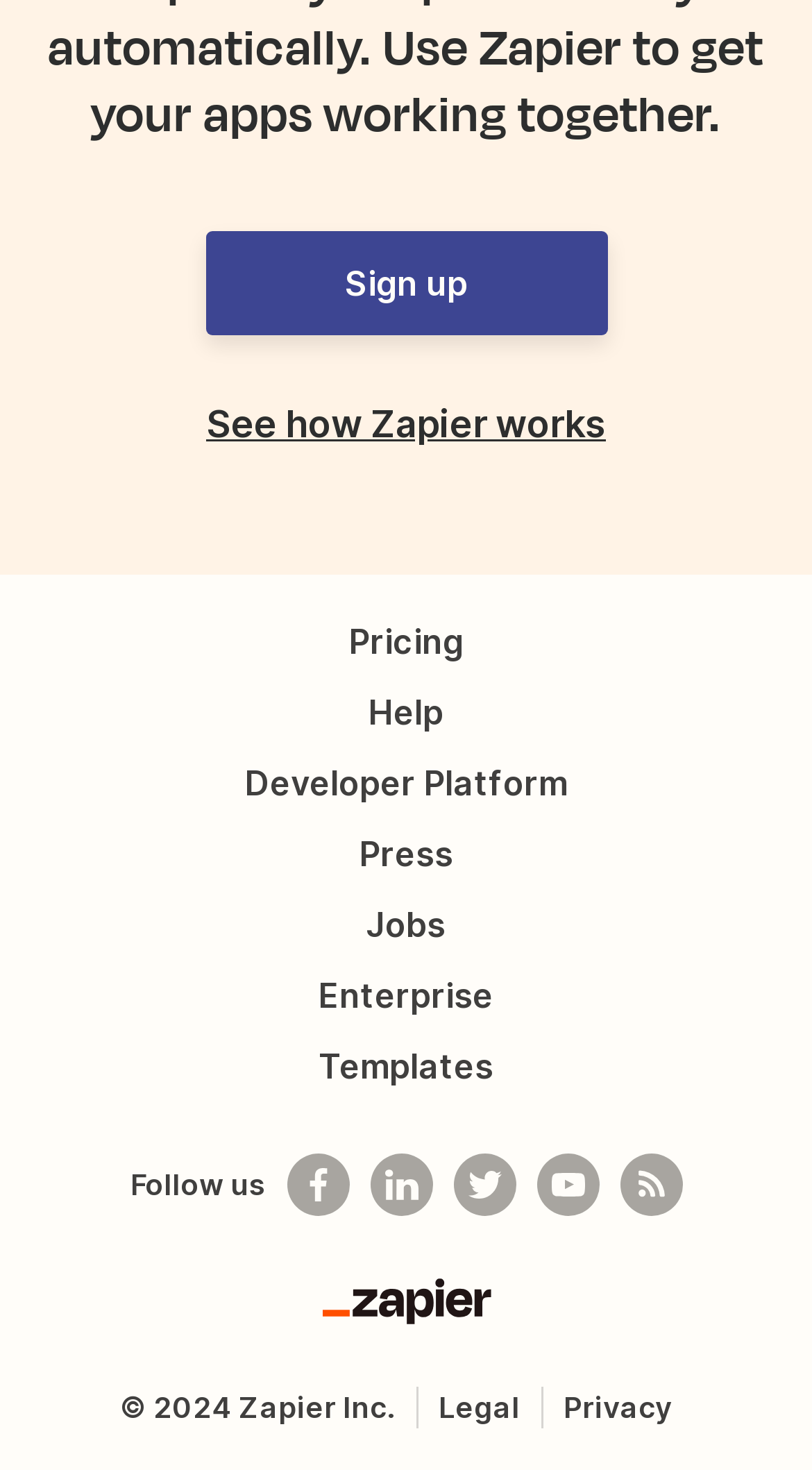Locate the bounding box of the UI element described by: "See how Zapier works" in the given webpage screenshot.

[0.254, 0.273, 0.746, 0.303]